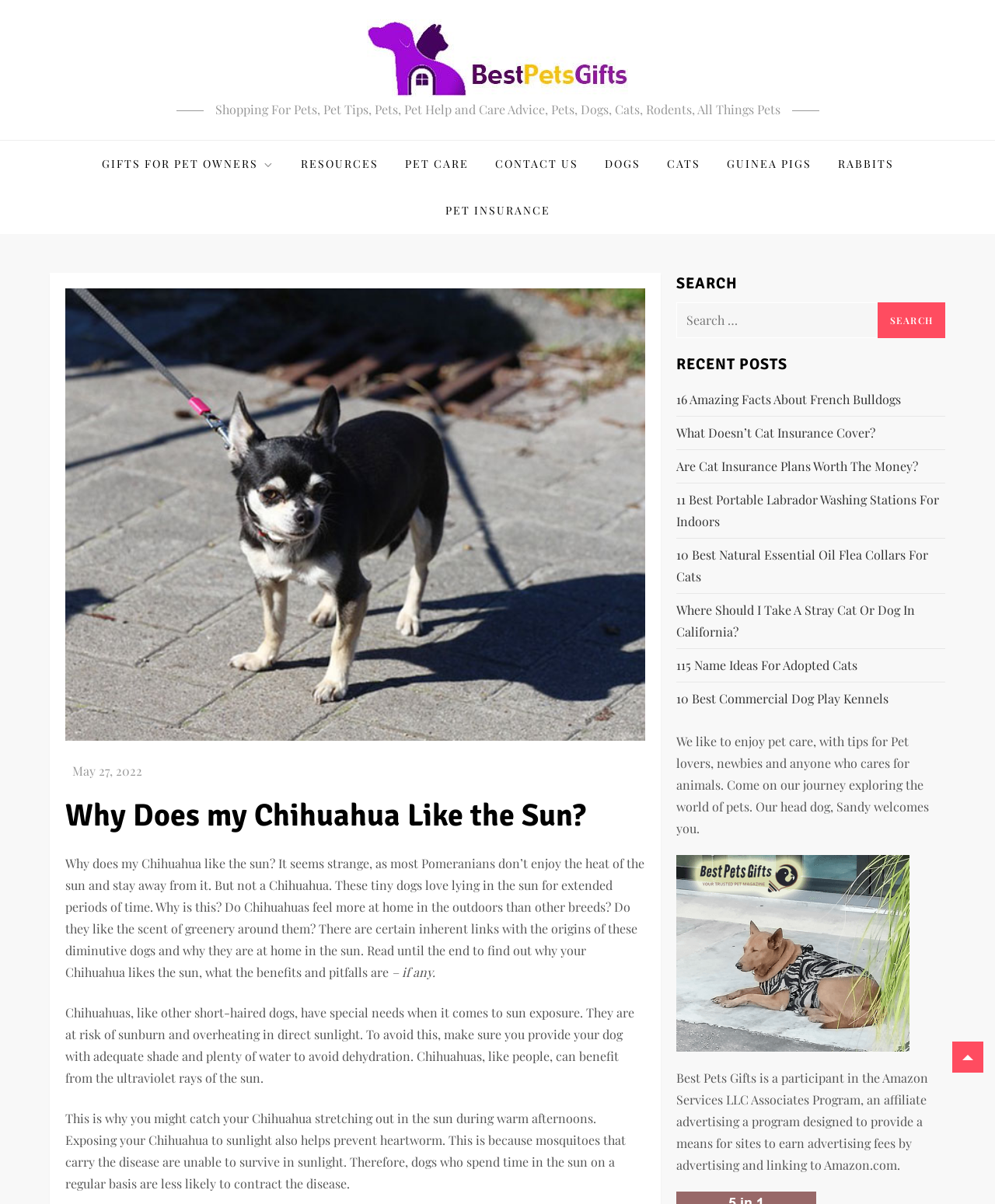Locate the bounding box of the UI element described by: "Dogs" in the given webpage screenshot.

[0.596, 0.117, 0.655, 0.156]